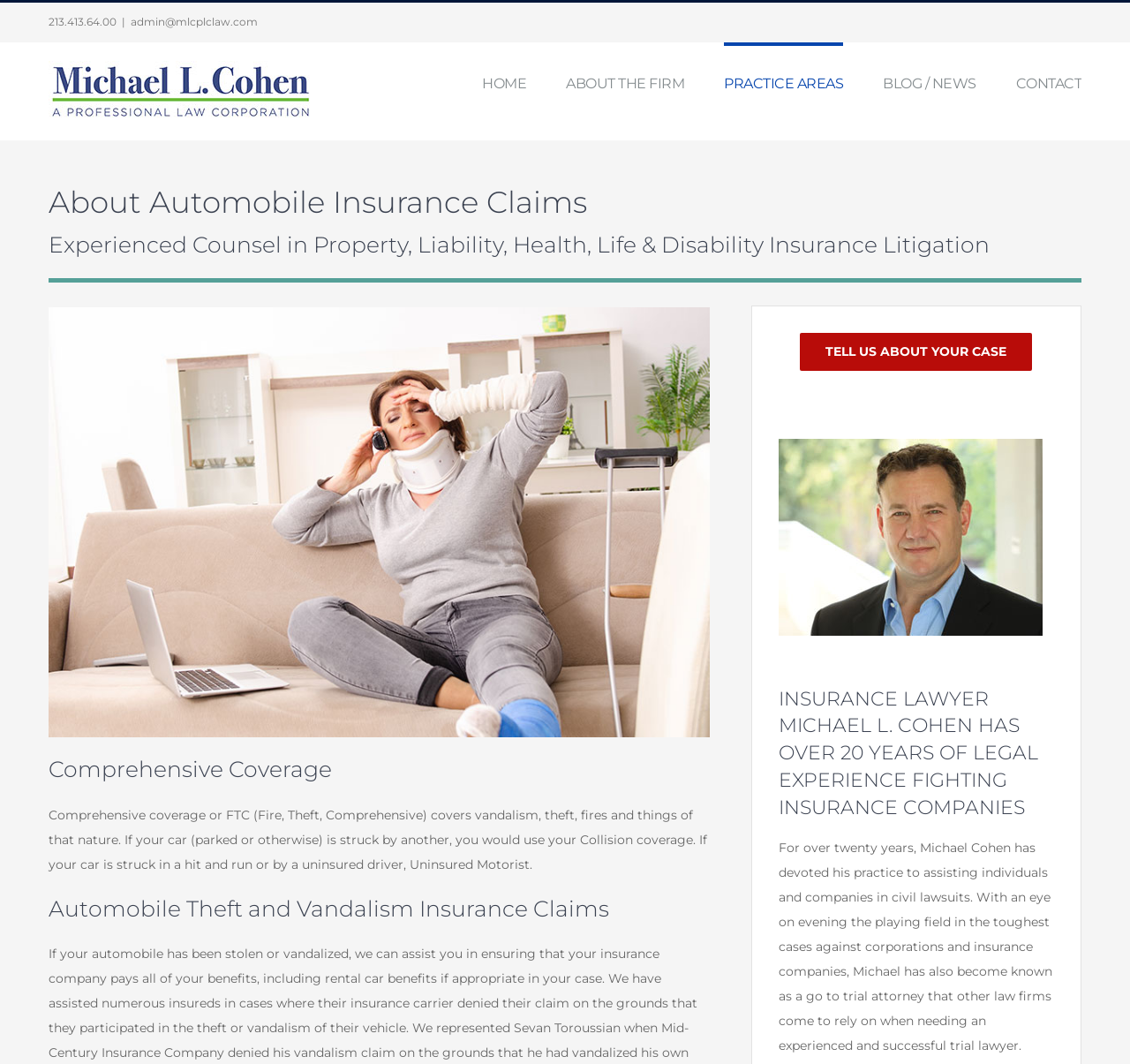Determine the bounding box coordinates for the area that needs to be clicked to fulfill this task: "Contact the insurance lawyer via email". The coordinates must be given as four float numbers between 0 and 1, i.e., [left, top, right, bottom].

[0.116, 0.014, 0.228, 0.027]